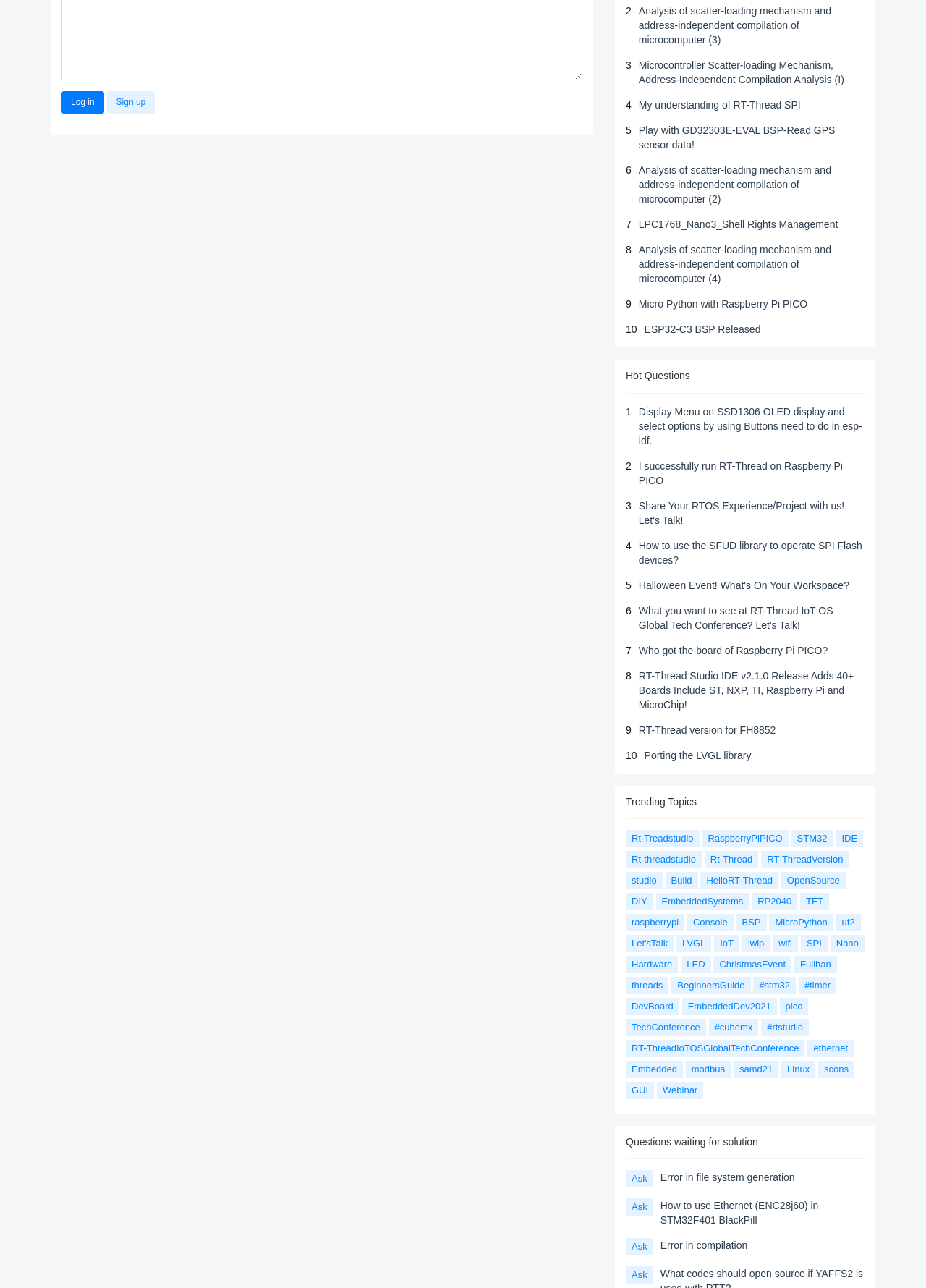Please give a succinct answer to the question in one word or phrase:
How many links are there under the 'Hot Questions' section?

10